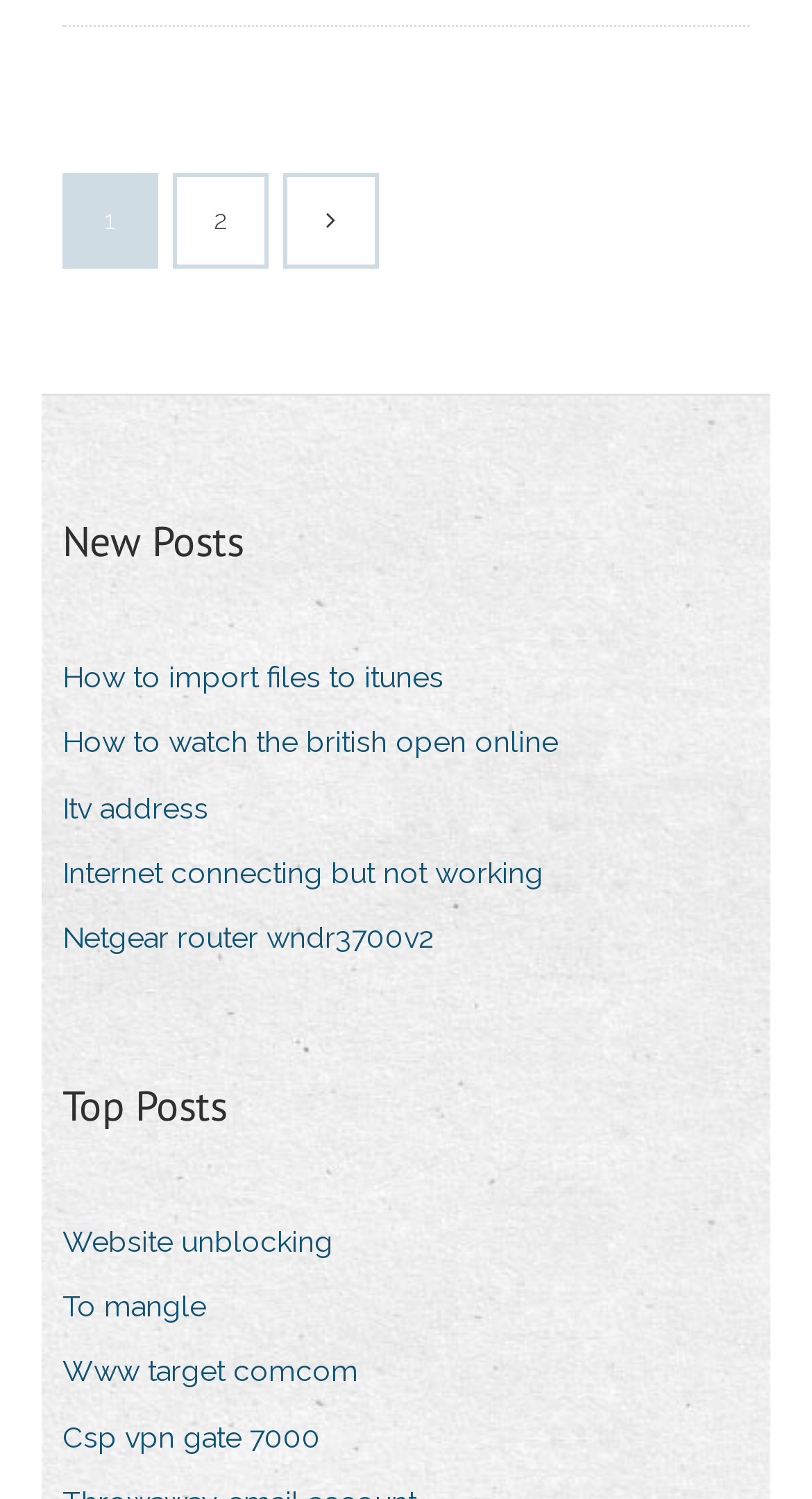Identify the bounding box coordinates of the region I need to click to complete this instruction: "Click on the 'New Posts' heading".

[0.077, 0.341, 0.3, 0.382]